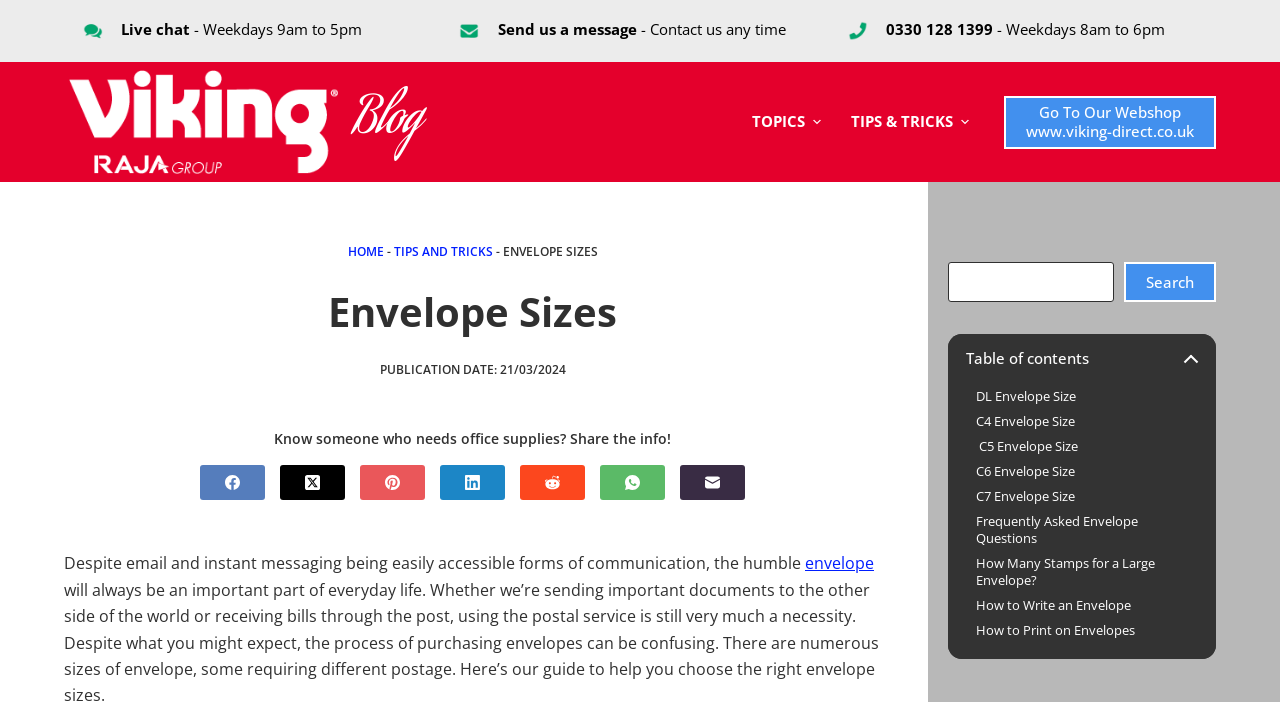Please find the bounding box coordinates in the format (top-left x, top-left y, bottom-right x, bottom-right y) for the given element description. Ensure the coordinates are floating point numbers between 0 and 1. Description: C5 Envelope Size

[0.762, 0.624, 0.842, 0.648]